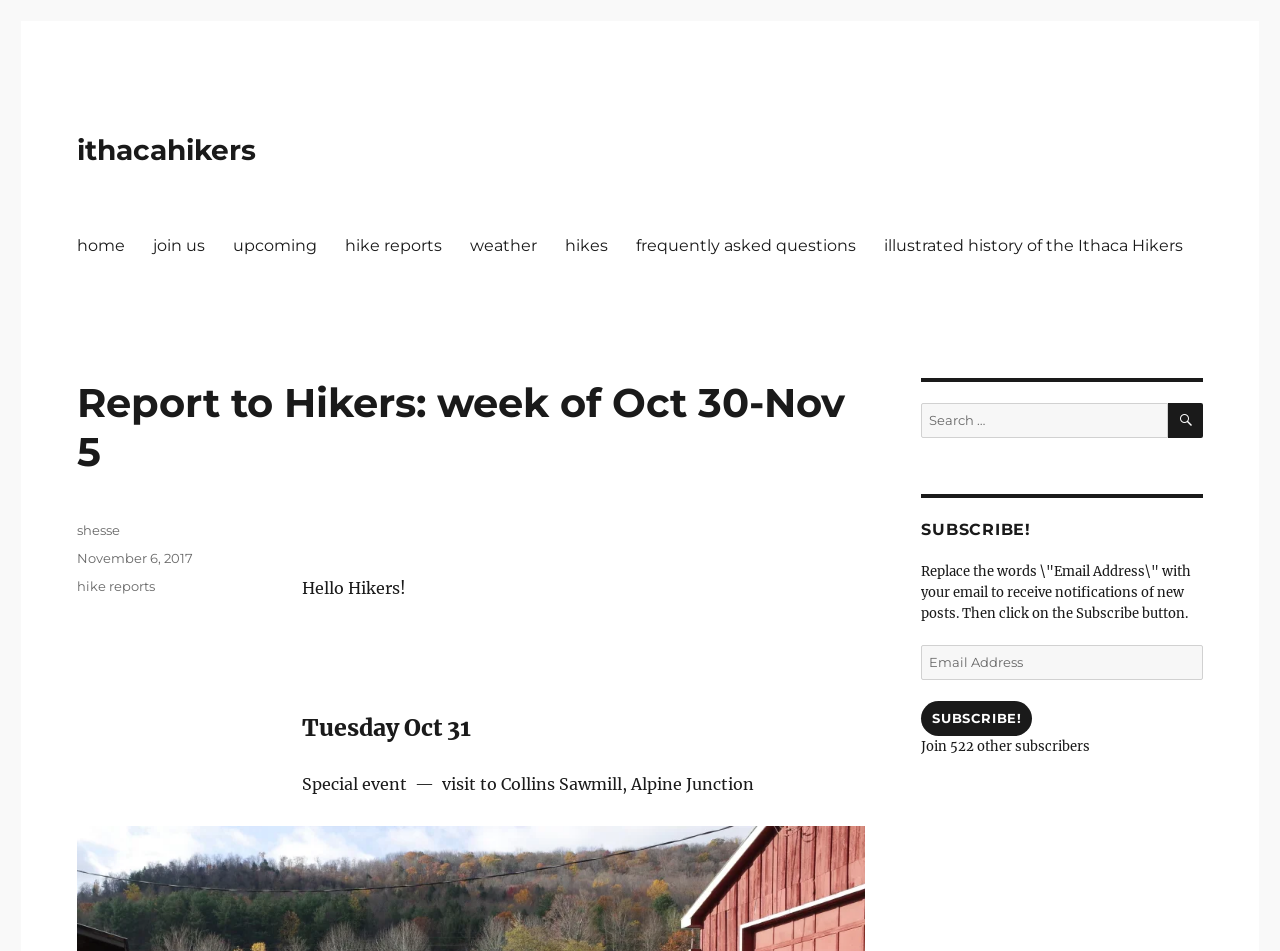Provide the bounding box coordinates for the UI element that is described as: "ithacahikers".

[0.06, 0.14, 0.2, 0.176]